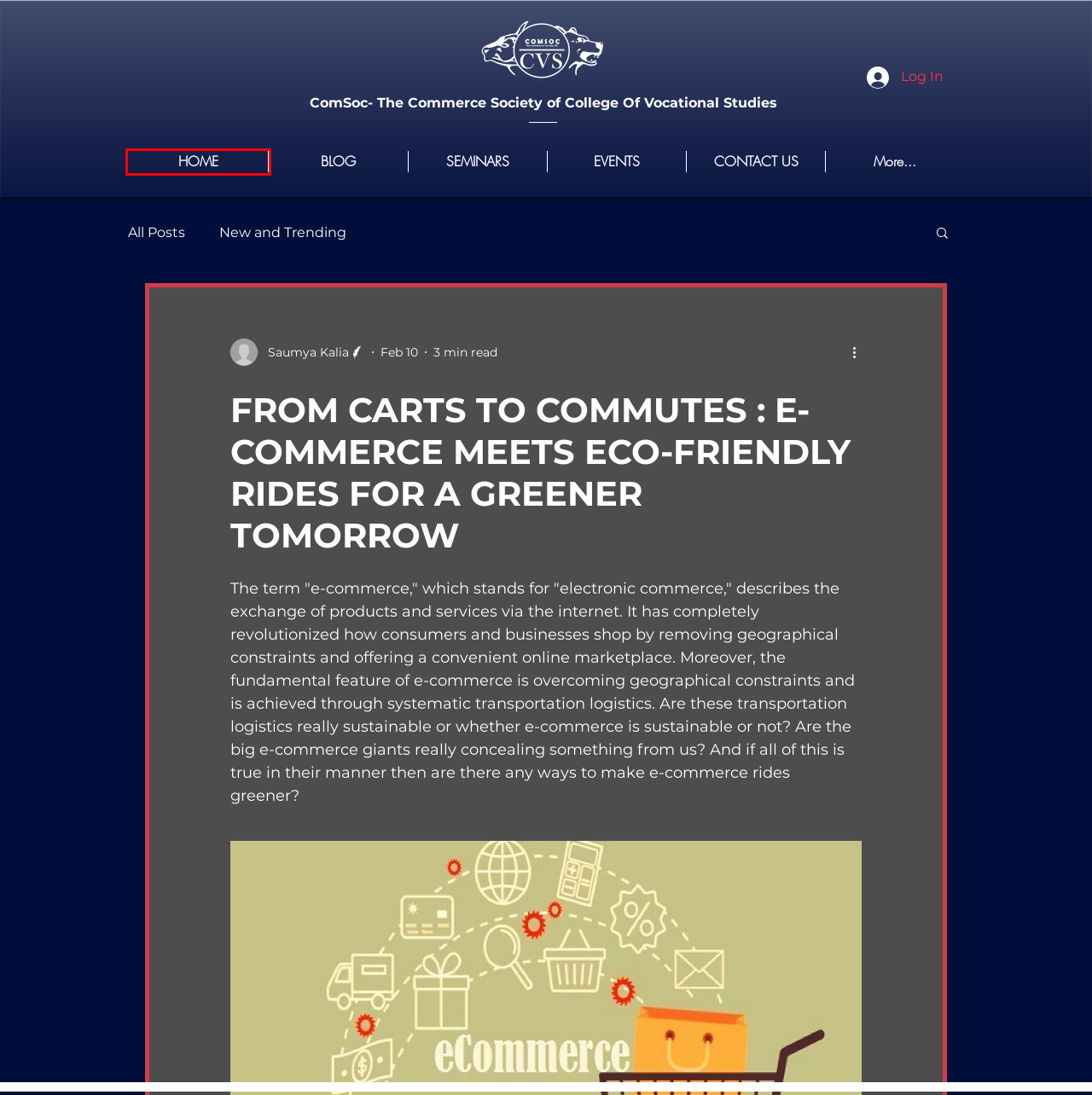Look at the given screenshot of a webpage with a red rectangle bounding box around a UI element. Pick the description that best matches the new webpage after clicking the element highlighted. The descriptions are:
A. SEMINARS | ComSoc
B. ECONOMIC IMPACT OF MOTORSPORTS IN INDIA
C. EVENTS | ComSoc
D. CONTACT US | ComSoc
E. The Rise of Video Marketing
F. DOES LOAN CARRY A NEGATIVE CONNOTATION
G. HOME | ComSoc
H. BLOG | ComSoc

G